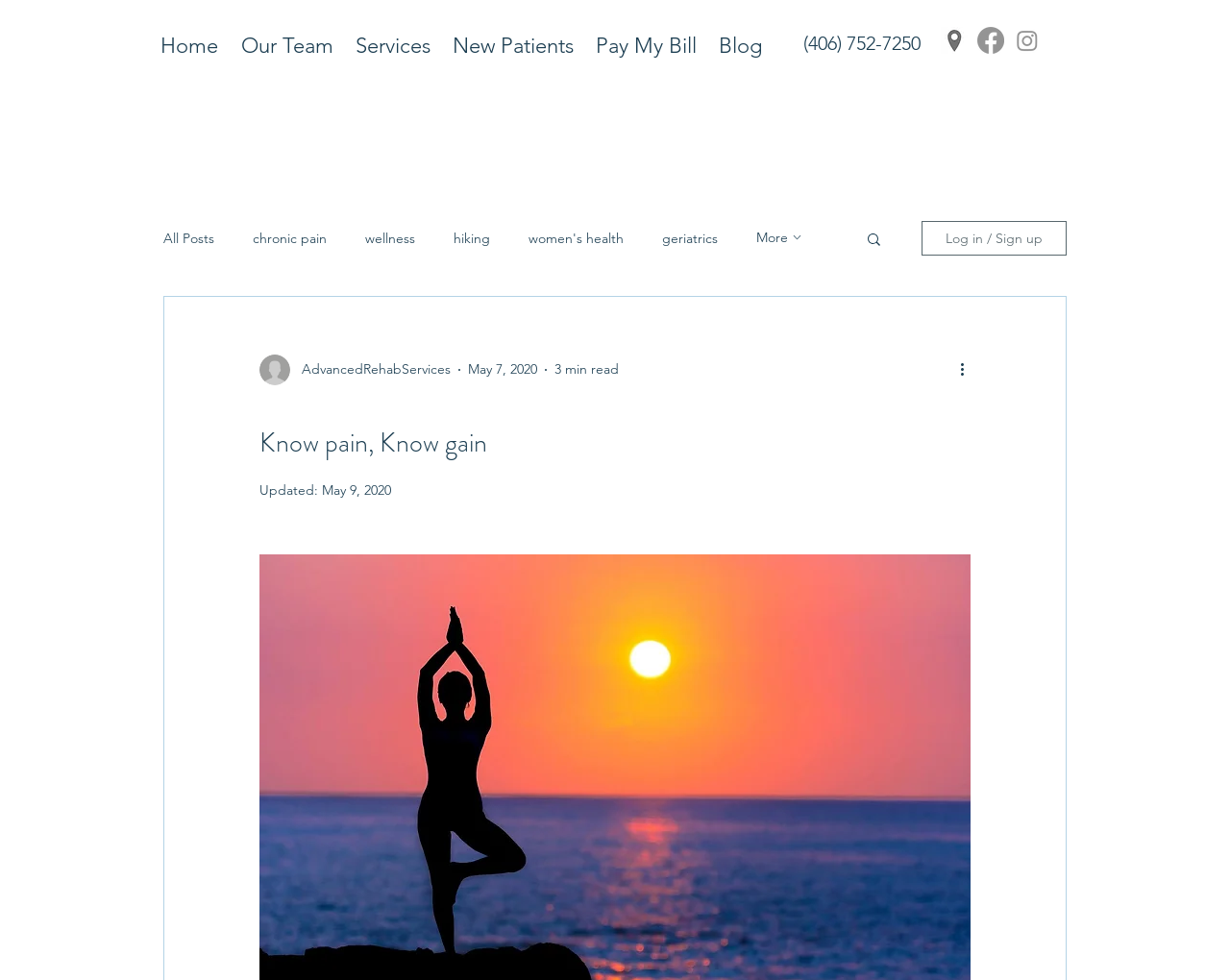What is the author's profession?
Please give a detailed and elaborate answer to the question based on the image.

I found the author's profession by looking at the author's description 'Alexis Ordelheide, PT, DPT, CMPT', which indicates that the author is a Physical Therapist.